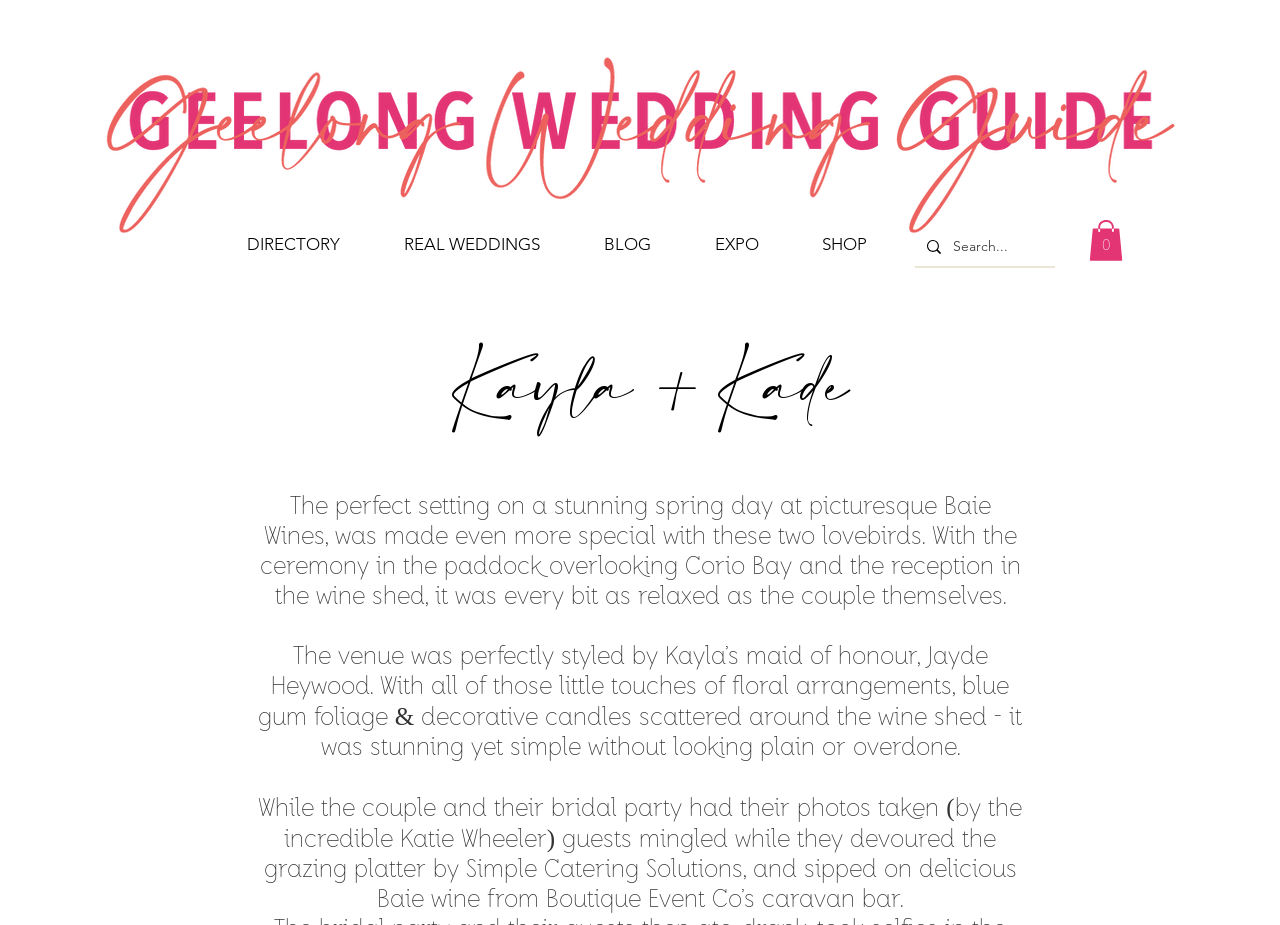Determine the bounding box for the UI element that matches this description: "REAL WEDDINGS".

[0.291, 0.239, 0.447, 0.29]